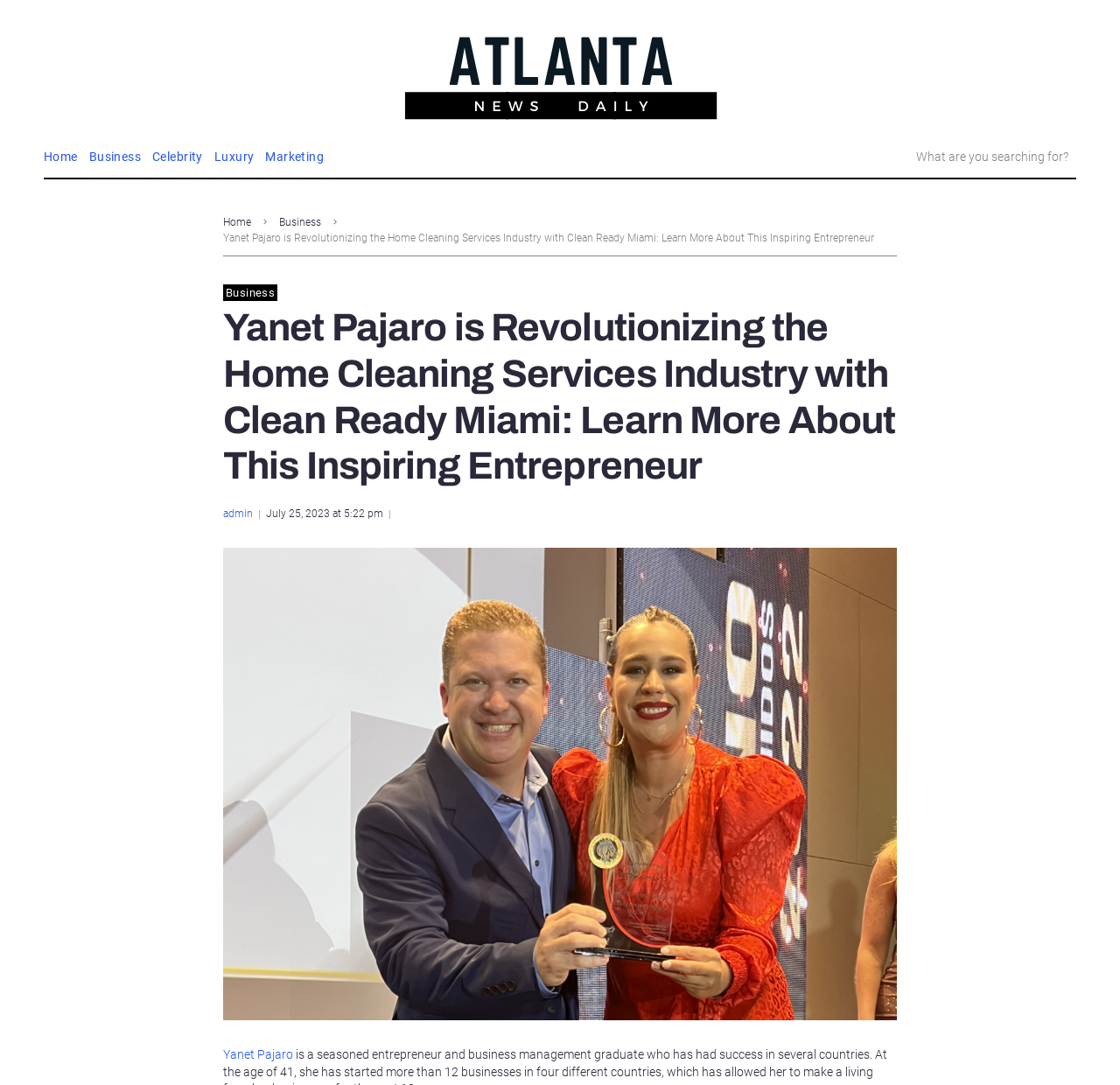Using the element description: "alt="Atlanta News Daily"", determine the bounding box coordinates. The coordinates should be in the format [left, top, right, bottom], with values between 0 and 1.

[0.355, 0.015, 0.645, 0.126]